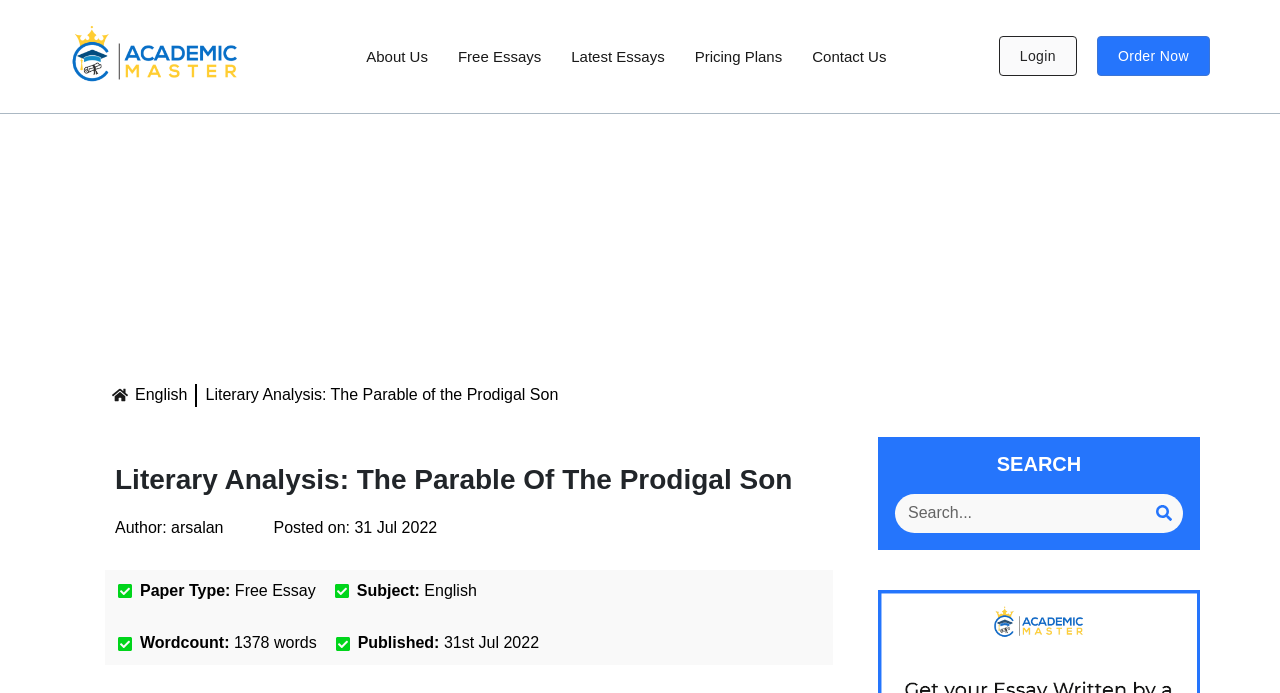Please identify the bounding box coordinates of the area I need to click to accomplish the following instruction: "Search for a literary analysis".

[0.699, 0.713, 0.924, 0.769]